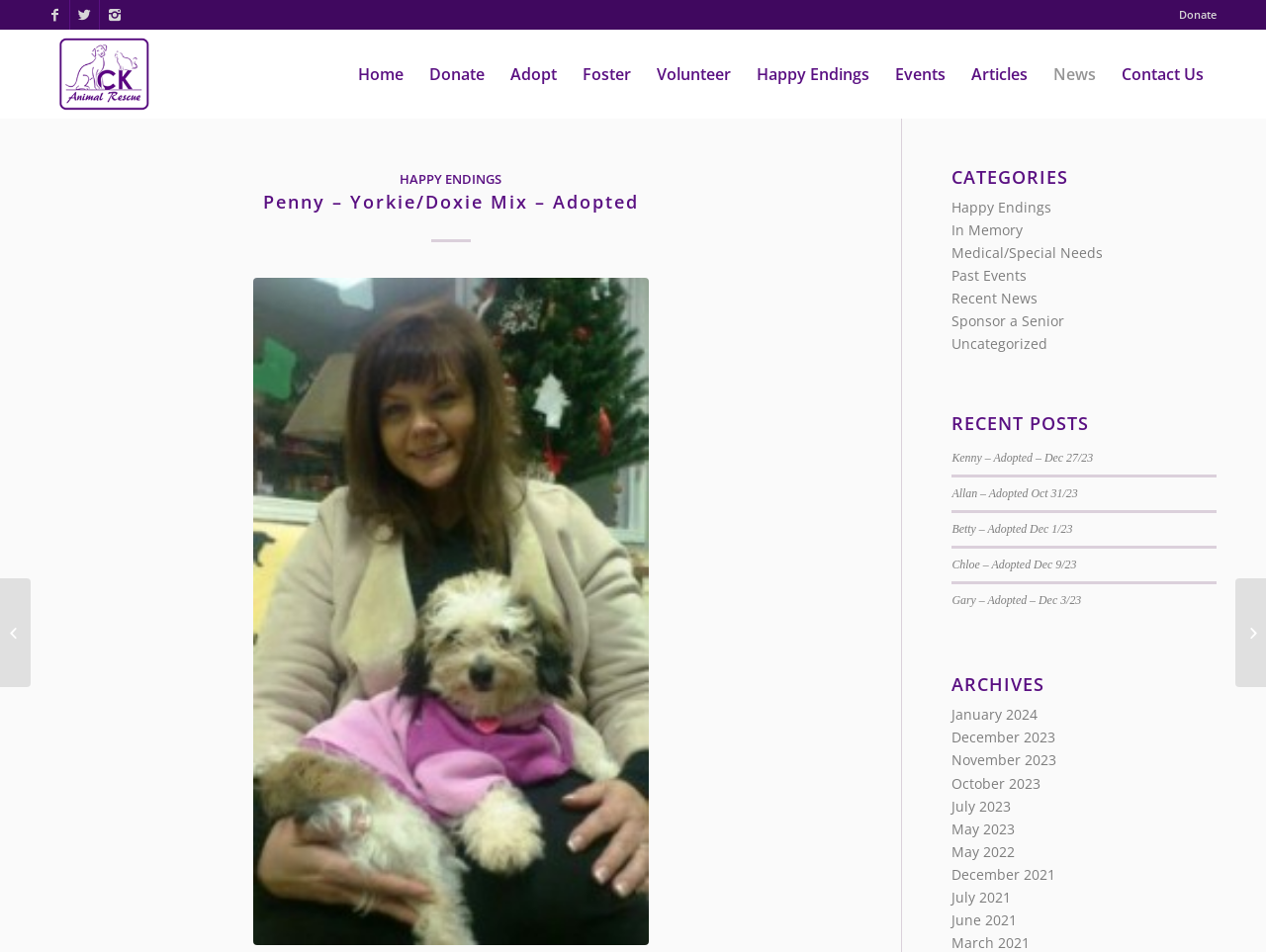Craft a detailed narrative of the webpage's structure and content.

This webpage is about CK Animal Rescue, an organization that helps animals find new homes. At the top left corner, there is a logo of CK Animal Rescue, accompanied by a link to the organization's homepage. Below the logo, there is a navigation menu with links to various sections, including "Home", "Donate", "Adopt", "Foster", "Volunteer", "Happy Endings", "Events", "Articles", "News", and "Contact Us".

The main content of the webpage is divided into two sections. On the left side, there is a section dedicated to a specific animal, Penny, a Yorkie/Doxie Mix that has been adopted. There is a heading with Penny's name, and below it, there are links to related articles or stories.

On the right side, there are three sections. The top section is titled "CATEGORIES" and lists various categories, such as "Happy Endings", "In Memory", "Medical/Special Needs", and more. Below it, there is a section titled "RECENT POSTS" that lists several links to recent news articles or stories, each with a title and a date. The titles of the articles include "Kenny – Adopted – Dec 27/23", "Allan – Adopted Oct 31/23", and more.

The bottom section is titled "ARCHIVES" and lists links to archived articles or stories, organized by month and year, from January 2024 to June 2021.

At the bottom of the webpage, there are two links to other animal profiles, "Bubba – Young Shih Tzu/Peke Mix – Adopted" and "Turner – Sweet Disposition – Adopted", which are likely other animals that have been adopted through CK Animal Rescue.